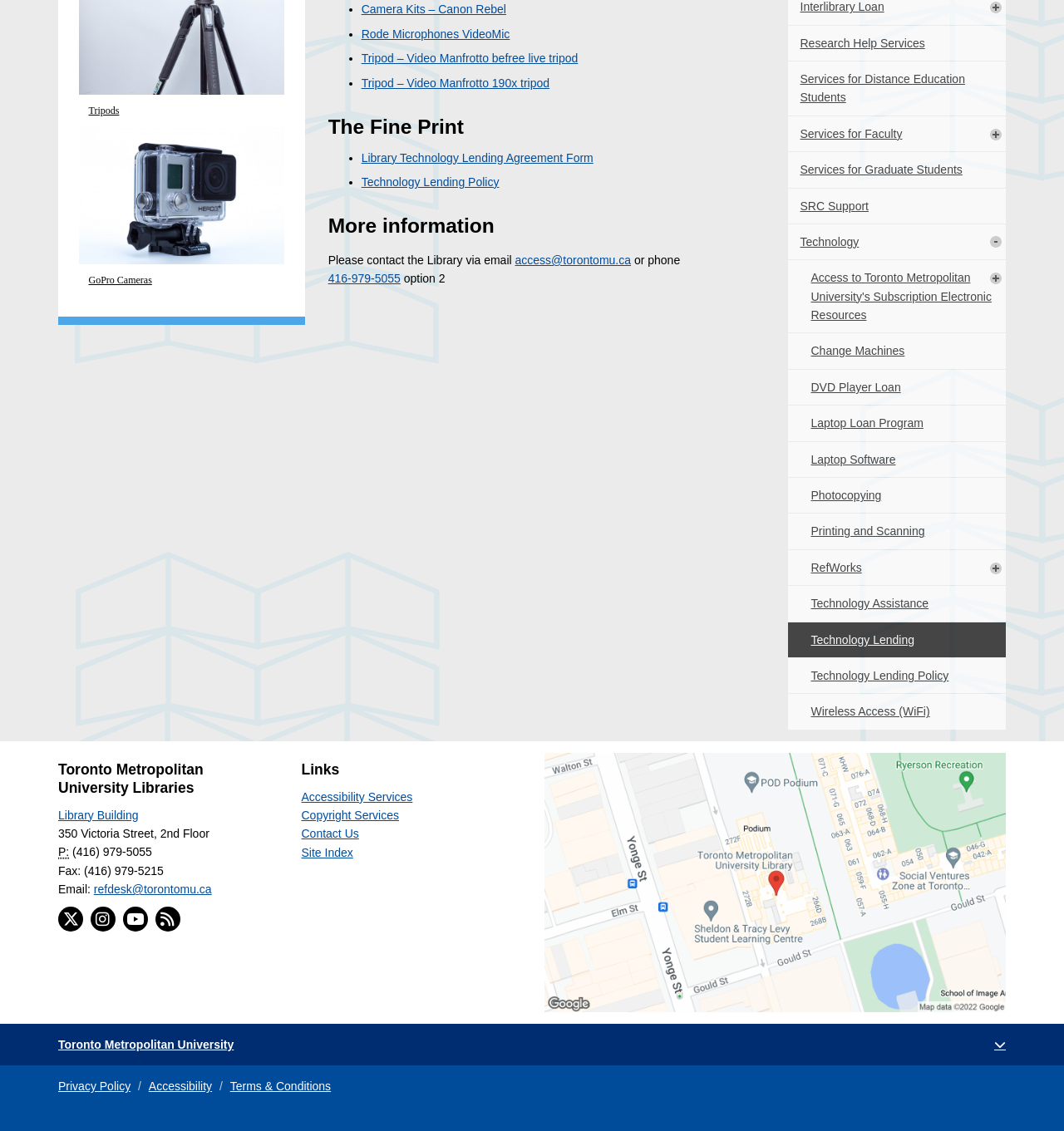Given the element description Wireless Access (WiFi), specify the bounding box coordinates of the corresponding UI element in the format (top-left x, top-left y, bottom-right x, bottom-right y). All values must be between 0 and 1.

[0.74, 0.614, 0.945, 0.645]